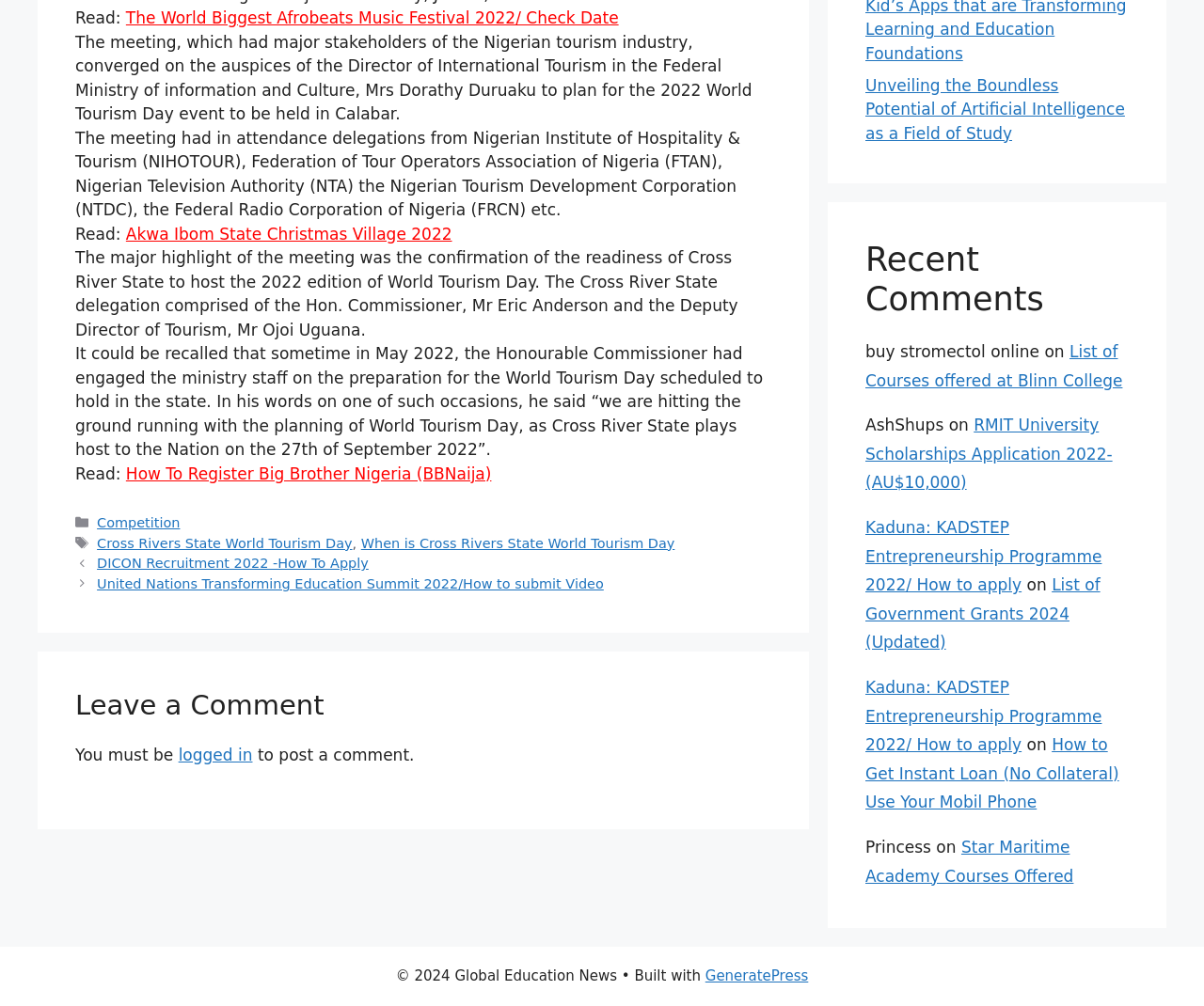Determine the bounding box of the UI component based on this description: "logged in". The bounding box coordinates should be four float values between 0 and 1, i.e., [left, top, right, bottom].

[0.148, 0.741, 0.21, 0.759]